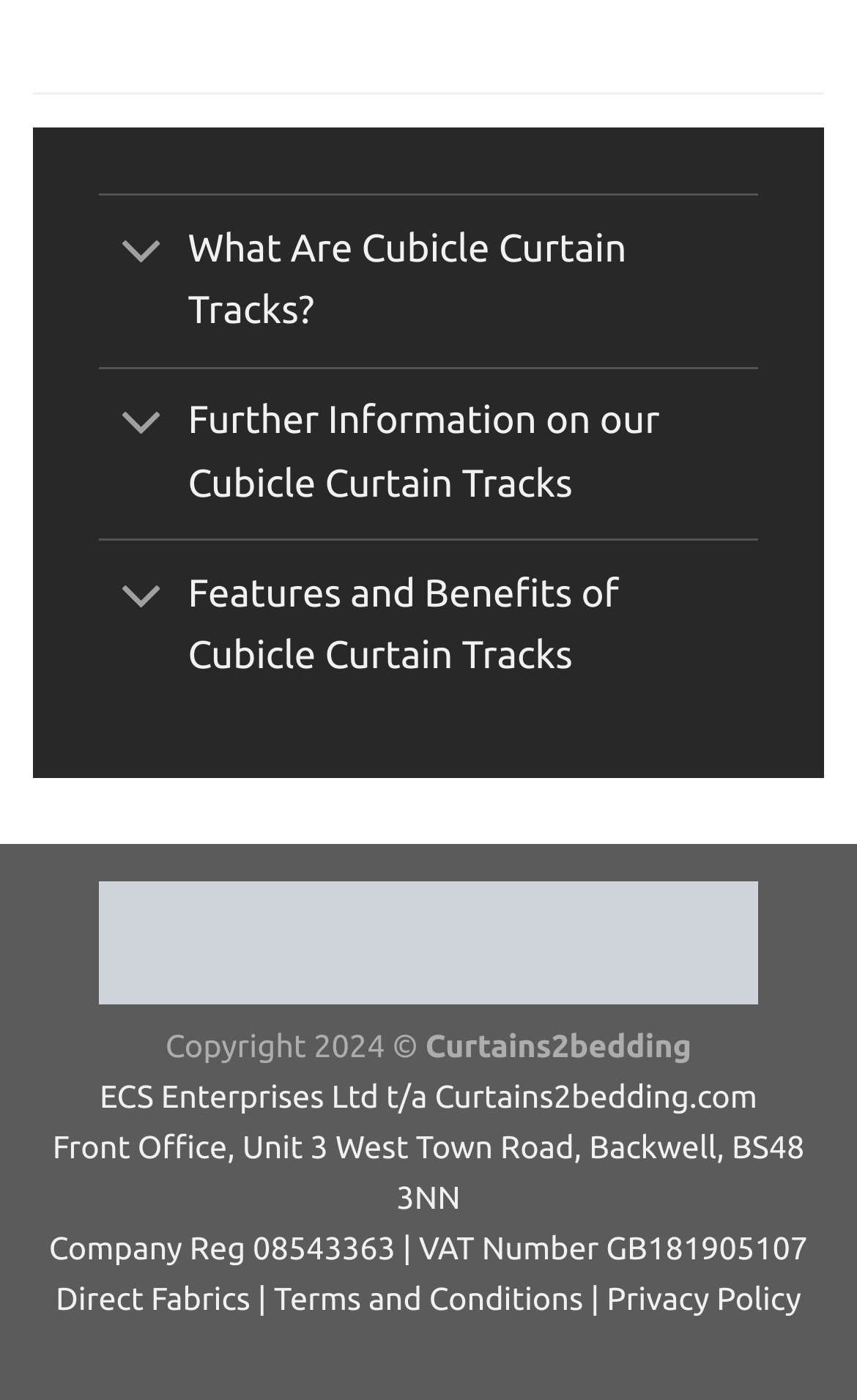How many links are there in the footer section?
Please provide an in-depth and detailed response to the question.

The footer section contains four links: 'Direct Fabrics', 'Terms and Conditions', 'Privacy Policy', and a separator '|'.